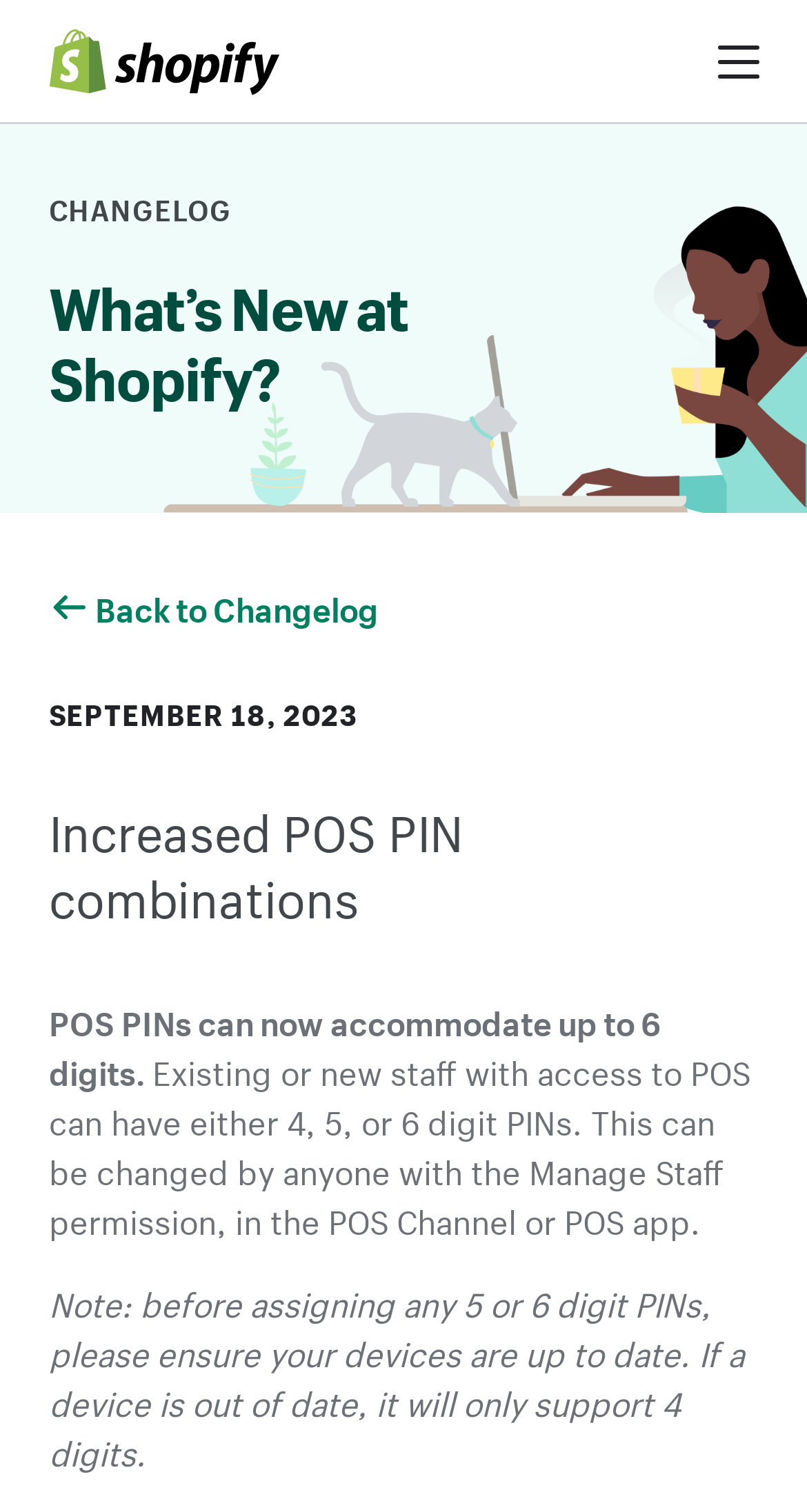Provide an in-depth caption for the elements present on the webpage.

The webpage is about the Shopify Changelog, specifically the "Increased POS PIN combinations" update. At the top left, there is a link to "Shopify" accompanied by a Shopify logo image. On the top right, there is a button to "Open Main Navigation" with an associated image. 

Below the navigation button, there is a heading that reads "What’s New at Shopify?" followed by a link to "Back to Changelog" on the left. The date "SEPTEMBER 18, 2023" is displayed below. 

The main content of the page is headed by "Increased POS PIN combinations" and consists of three paragraphs of text. The first paragraph states that POS PINs can now accommodate up to 6 digits. The second paragraph explains that existing or new staff with access to POS can have either 4, 5, or 6 digit PINs, which can be changed by anyone with the Manage Staff permission. The third paragraph serves as a note, warning that devices need to be up to date to support 5 or 6 digit PINs.